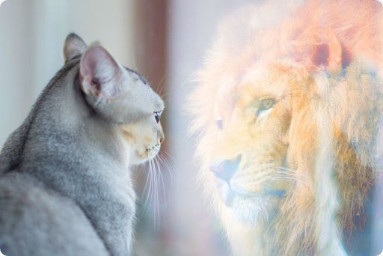Answer the question below with a single word or a brief phrase: 
What is the lion's reflection or portrayal made of?

artistic